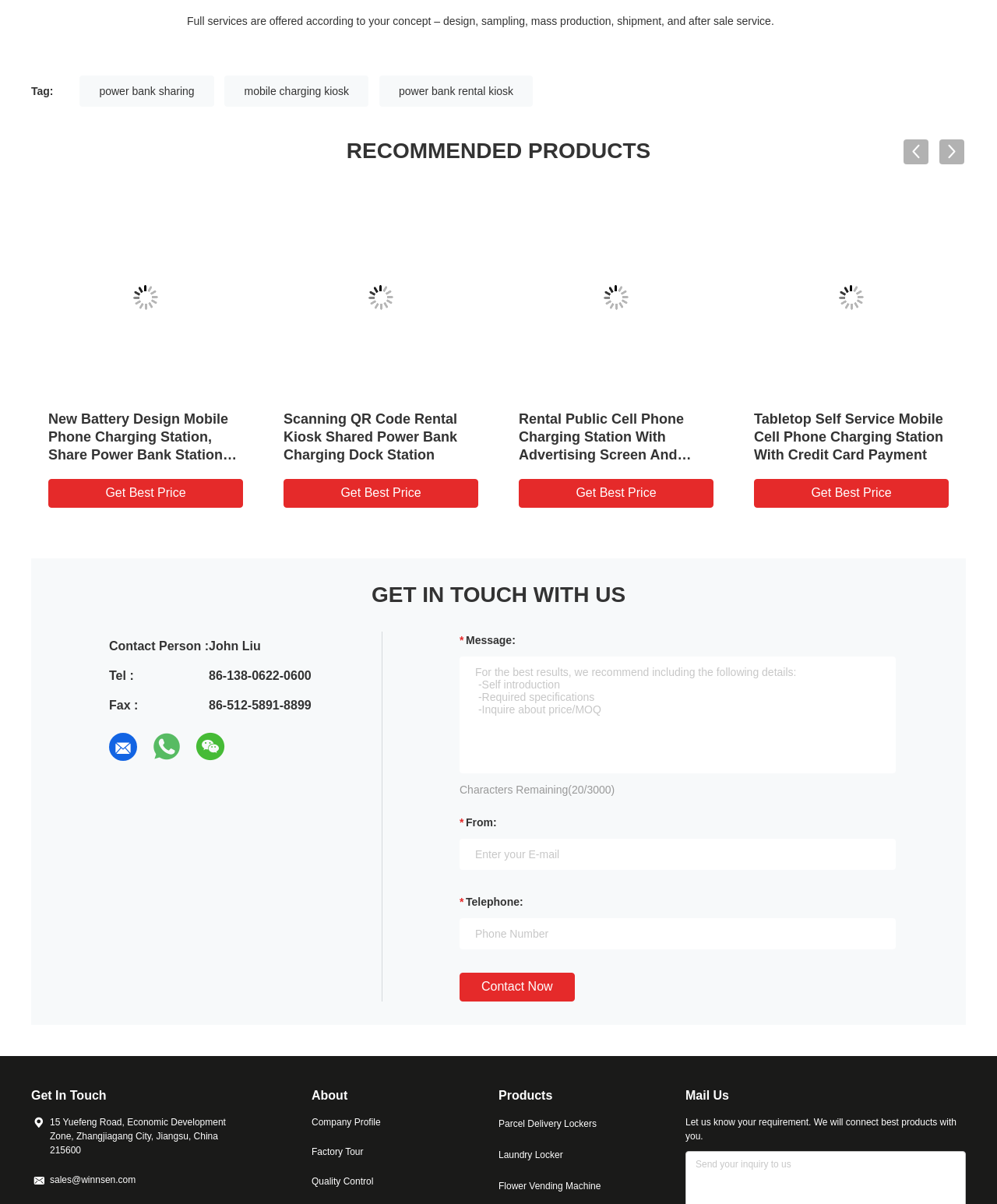What is the company's contact person?
Provide a one-word or short-phrase answer based on the image.

John Liu